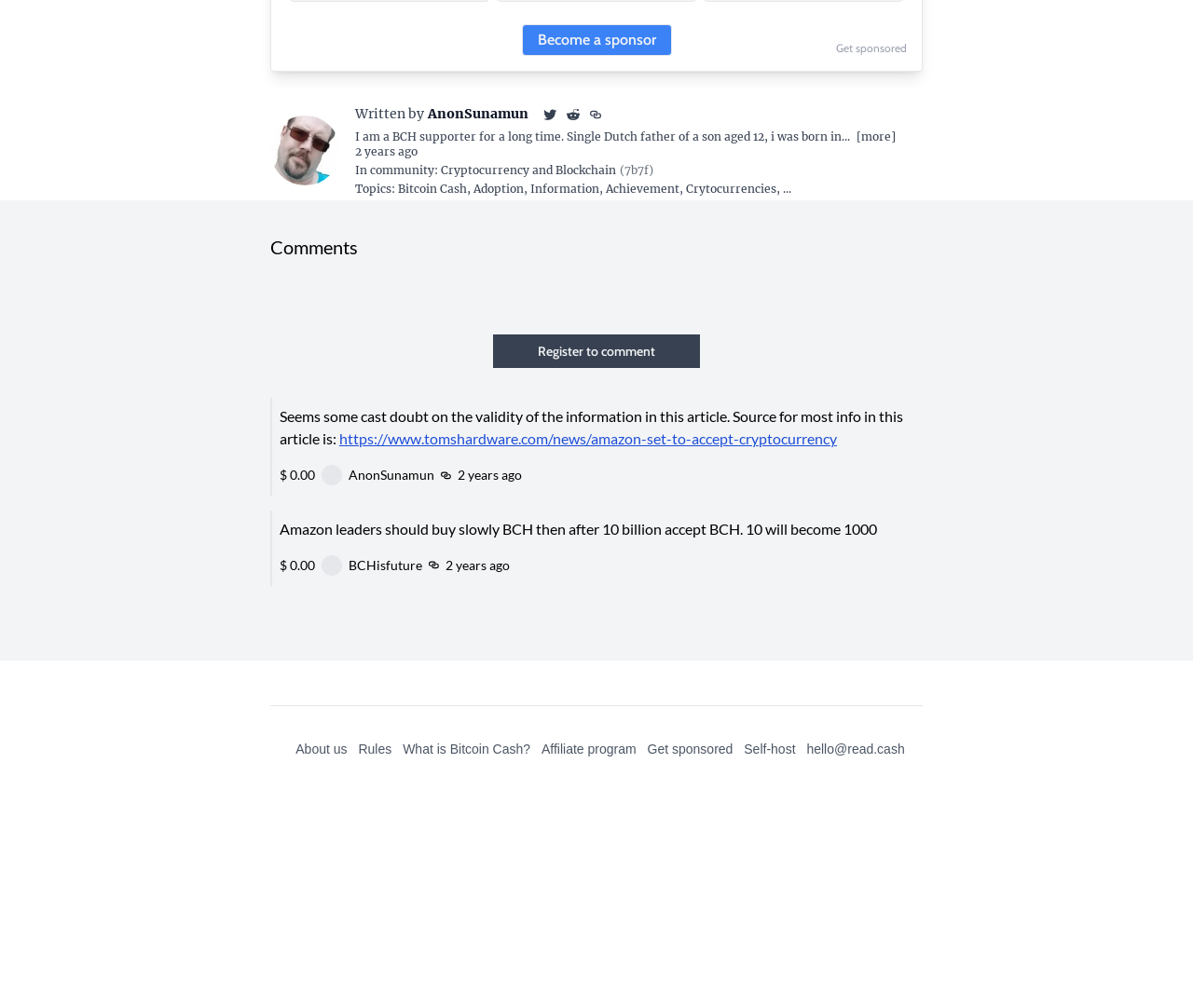Locate the bounding box coordinates of the area where you should click to accomplish the instruction: "Explore local businesses".

None